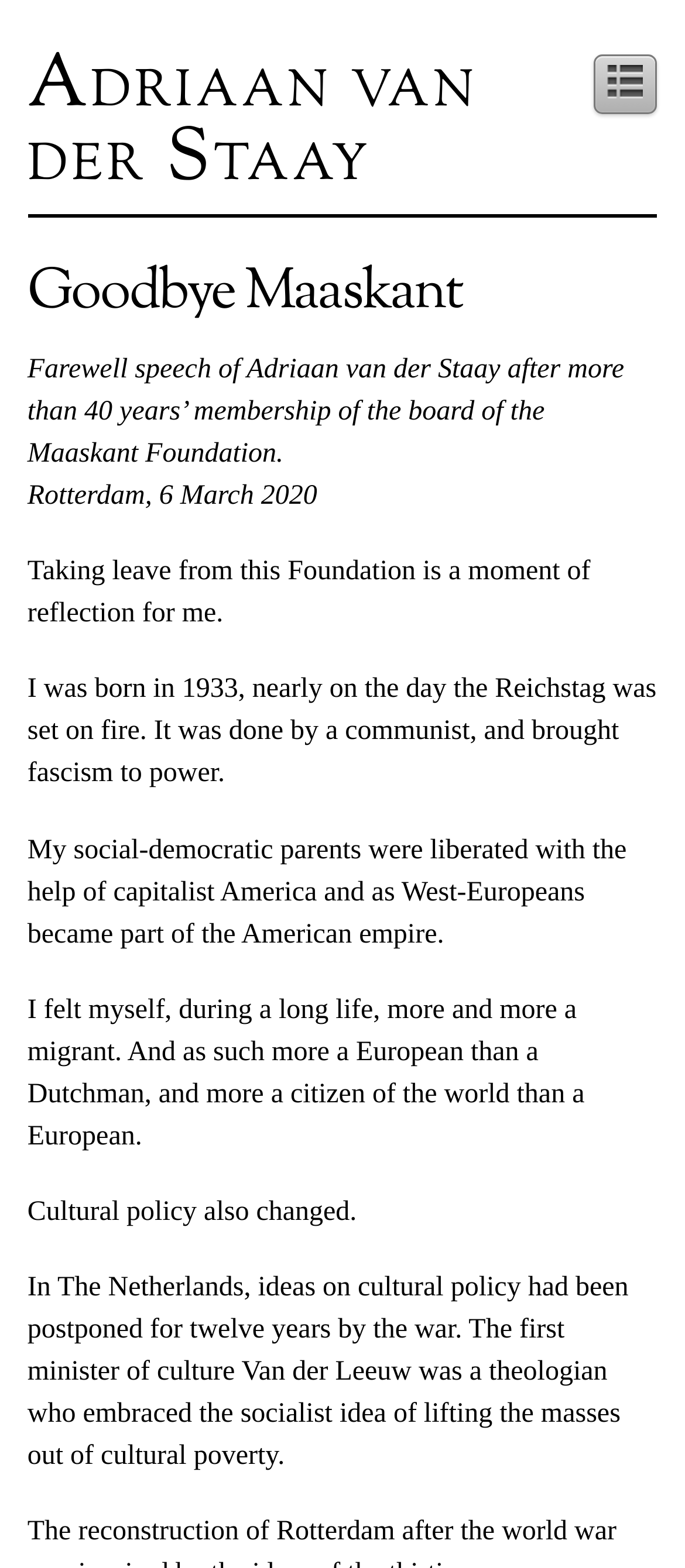How many years was Adriaan van der Staay a member of the Maaskant Foundation?
Answer the question with a single word or phrase by looking at the picture.

More than 40 years